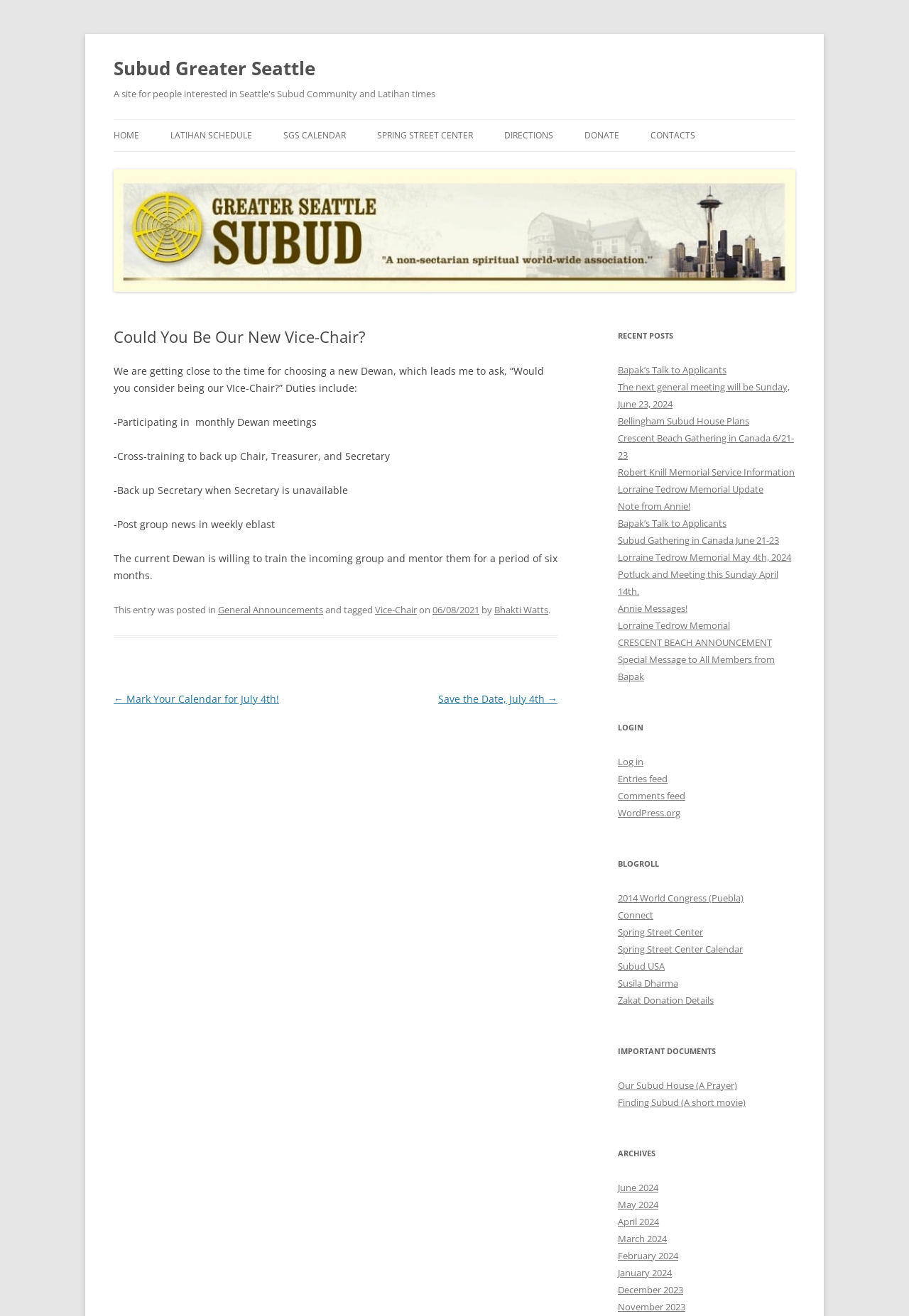What is the name of the author of the post?
Answer the question using a single word or phrase, according to the image.

Bhakti Watts